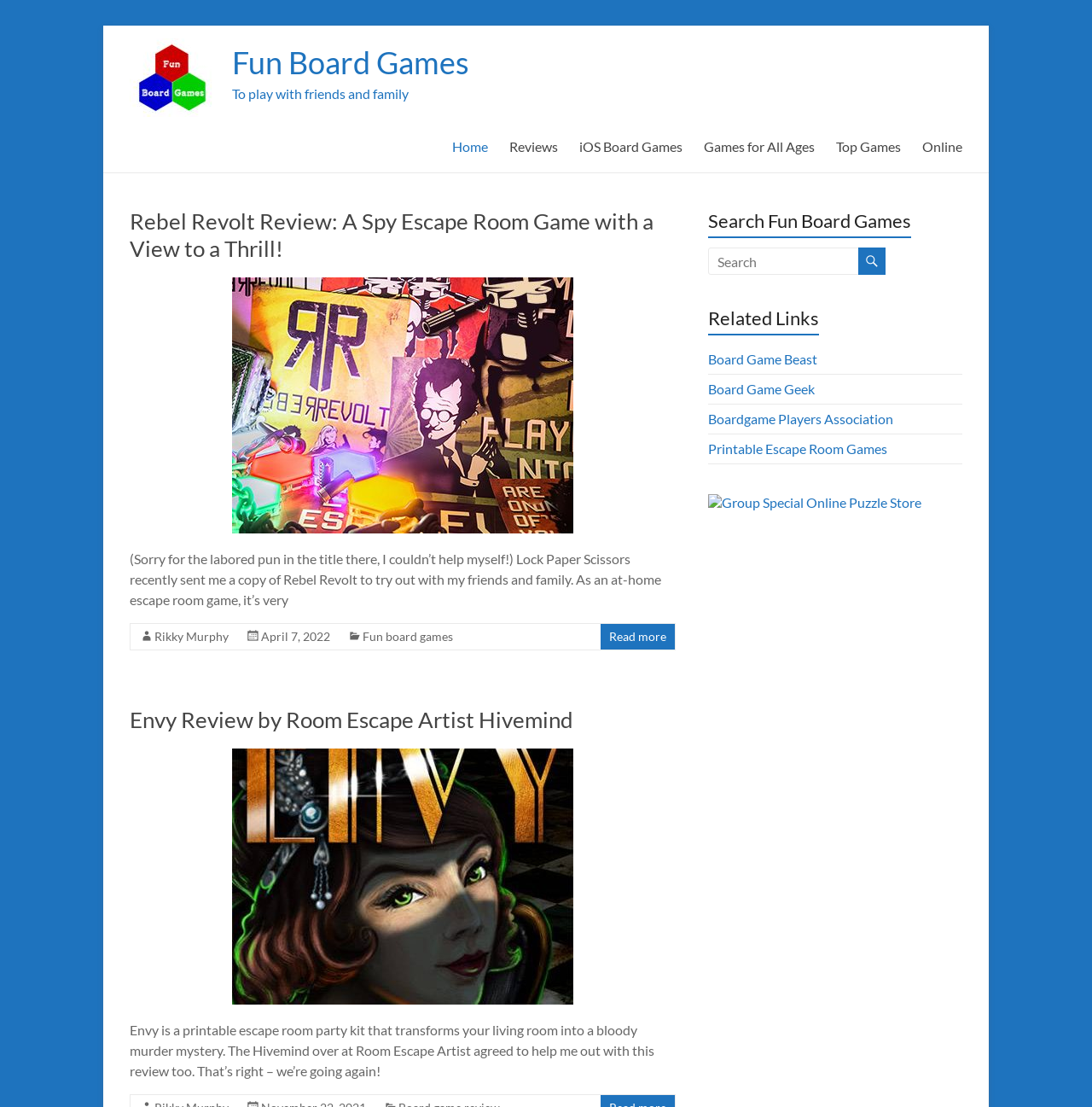Provide a short answer to the following question with just one word or phrase: What type of games are reviewed on this website?

Board games